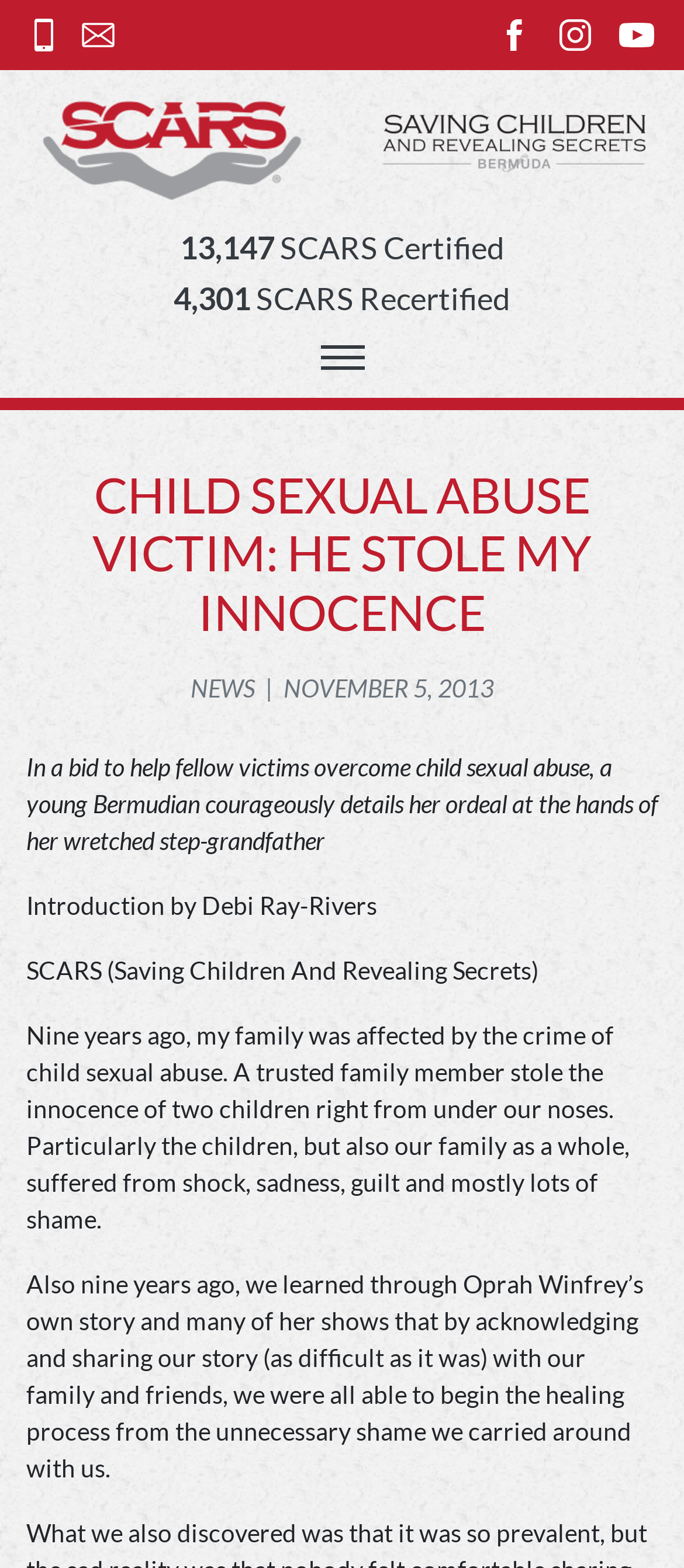Using the description: "News", determine the UI element's bounding box coordinates. Ensure the coordinates are in the format of four float numbers between 0 and 1, i.e., [left, top, right, bottom].

[0.278, 0.43, 0.373, 0.449]